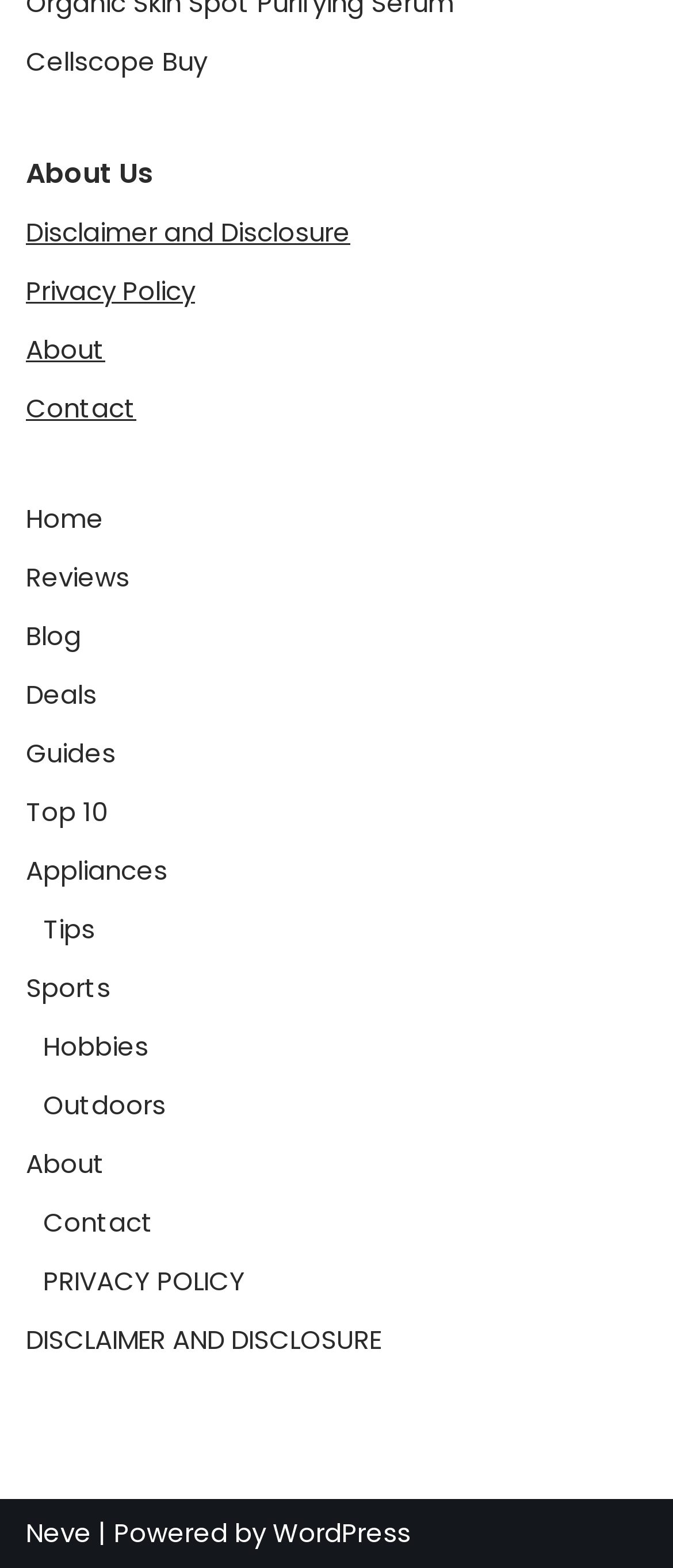Please determine the bounding box coordinates of the element to click on in order to accomplish the following task: "read About Us". Ensure the coordinates are four float numbers ranging from 0 to 1, i.e., [left, top, right, bottom].

[0.038, 0.097, 0.228, 0.123]